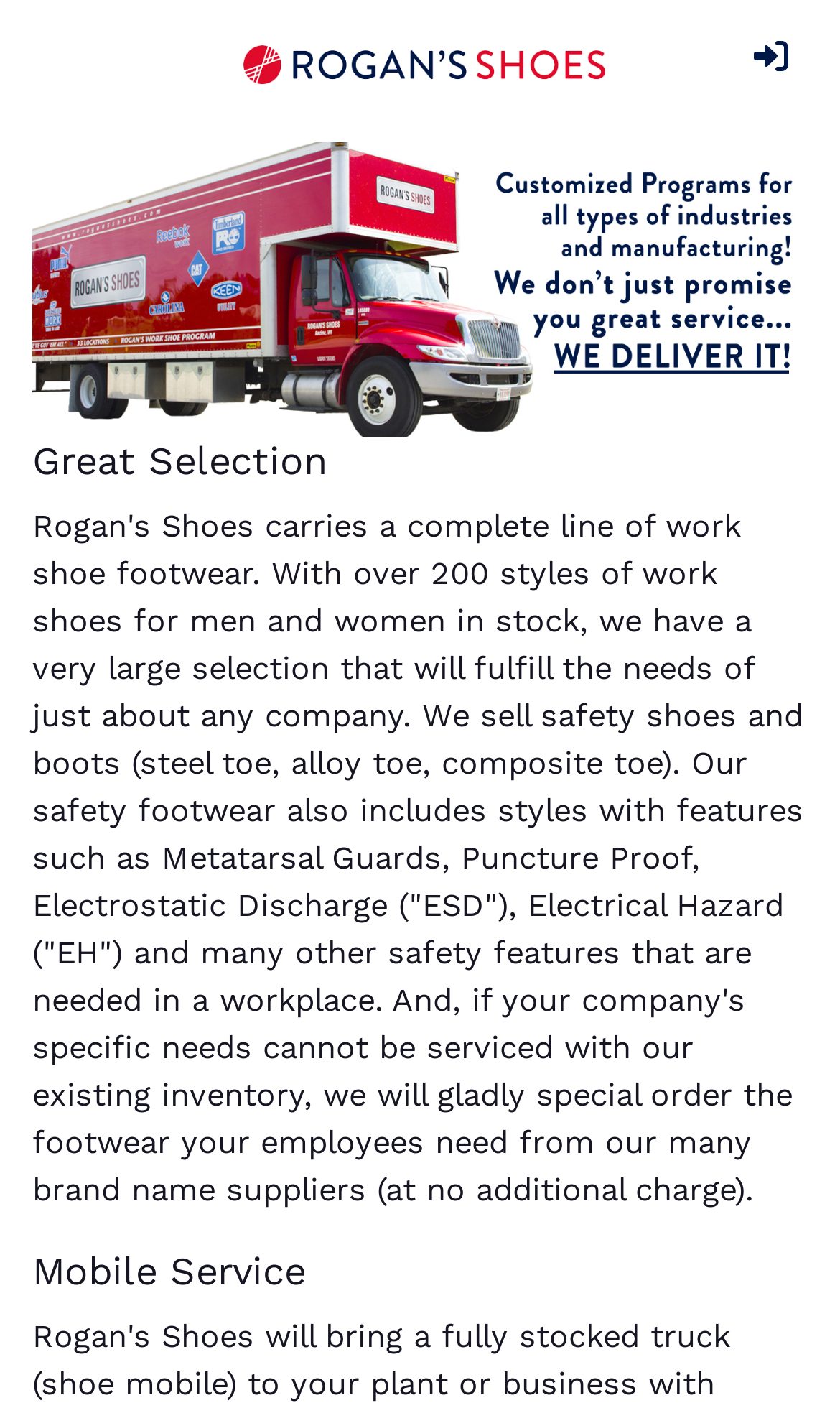Give a detailed account of the webpage's layout and content.

The webpage is about Rogan's B2B Business Accounts, specifically showcasing their services and products. At the top left of the page, there is a link to "Rogan's Shoes B2B Website" accompanied by an image with the same name. To the right of this link, there is another link with no text content.

Below the top links, there is a large image that takes up most of the width of the page, with a description stating "Customized Programs for all types of manufacturing and industries!". 

Underneath the image, there is a heading titled "Great Selection" followed by a block of text that describes the variety of work shoe footwear offered by Rogan's Shoes. The text explains that they carry over 200 styles of work shoes for men and women, including safety shoes and boots with various features such as steel toe, alloy toe, and composite toe. It also mentions that they can special order footwear from their brand name suppliers if needed.

At the bottom of the page, there is another heading titled "Mobile Service", but it does not have any accompanying text or description.